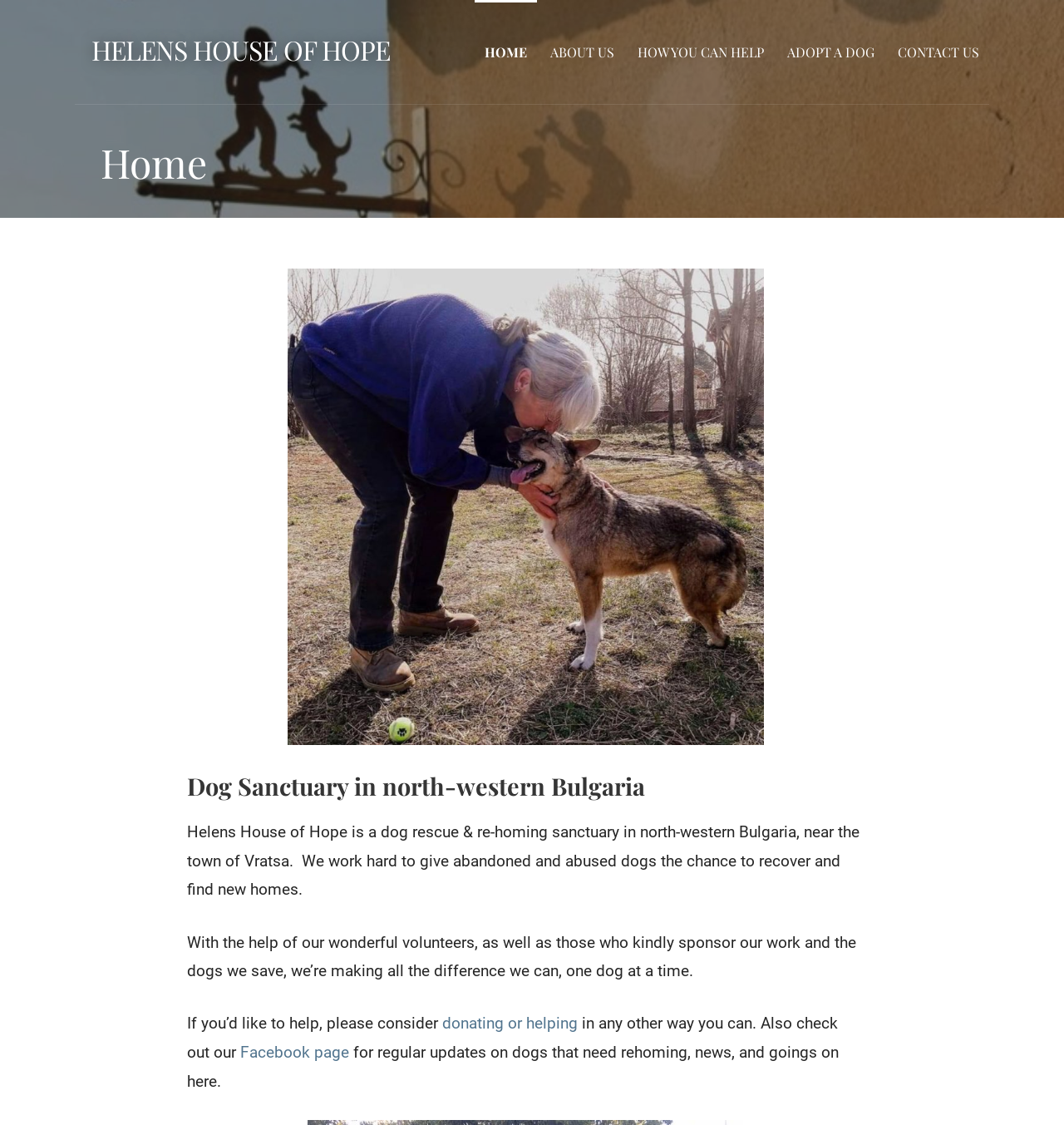Locate the bounding box coordinates of the element that should be clicked to fulfill the instruction: "go to home page".

[0.446, 0.0, 0.505, 0.092]